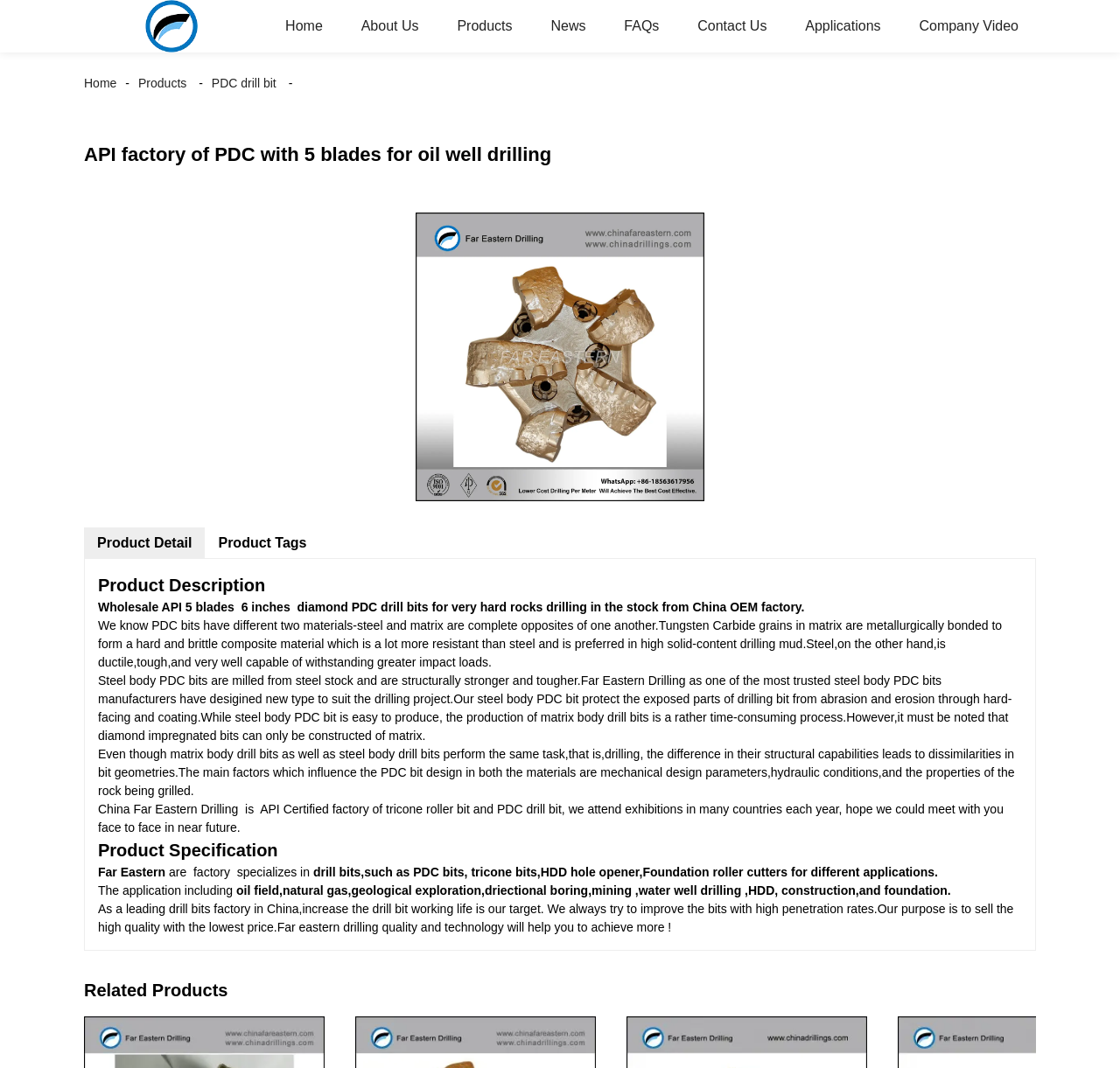Could you please study the image and provide a detailed answer to the question:
What type of drill bits are described on this page?

Based on the product description, the webpage is describing PDC drill bits, specifically 5 blades 6 inches diamond PDC drill bits for very hard rocks drilling.